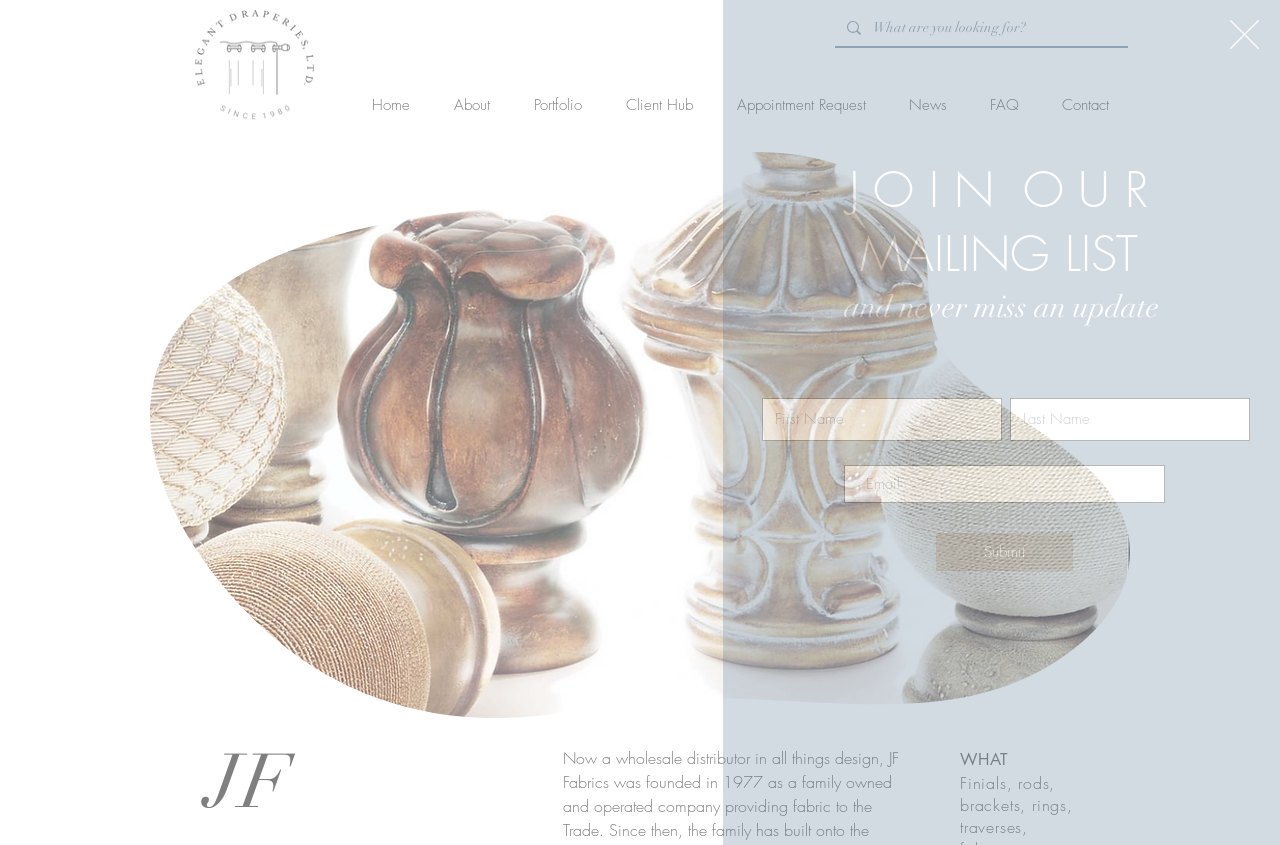Describe the entire webpage, focusing on both content and design.

This webpage is for "JF | Elegant Draperies", a family-owned and operated business since 1977. At the top left corner, there is a logo image "Original on Transparent.png". Next to it, there is a search bar with a magnifying glass icon and a placeholder text "What are you looking for?".

Below the search bar, there is a navigation menu with 8 links: "Home", "About", "Portfolio", "Client Hub", "Appointment Request", "News", "FAQ", and "Contact". These links are aligned horizontally and take up most of the width of the page.

On the right side of the navigation menu, there is a large image "Screenshot 2019-09-16 at 11.32.42 AM.png" that spans from the top to the bottom of the page.

At the bottom left corner, there is a heading "JF" and a text "WHAT Finials, rods, brackets, rings, traverses,". Next to it, there is a button "Back to site".

On the right side of the page, there is a section to join the mailing list. It has a heading "J O I N O U R MAILING LIST" and a text "and never miss an update". Below it, there are three textboxes to input "First Name", "Last Name", and "Email", and a "Submit" button.

Overall, the webpage has a simple and clean layout, with a focus on navigation and a call-to-action to join the mailing list.